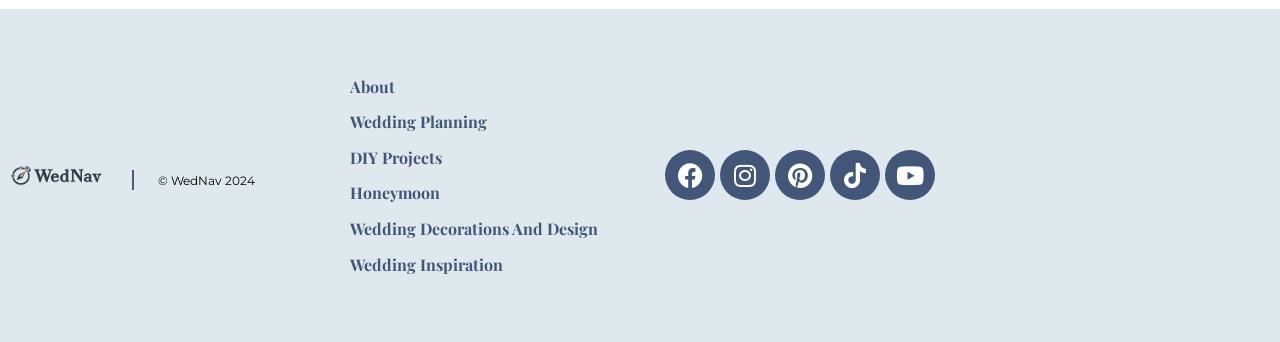Respond to the question below with a concise word or phrase:
What is the name of the website?

WedNav